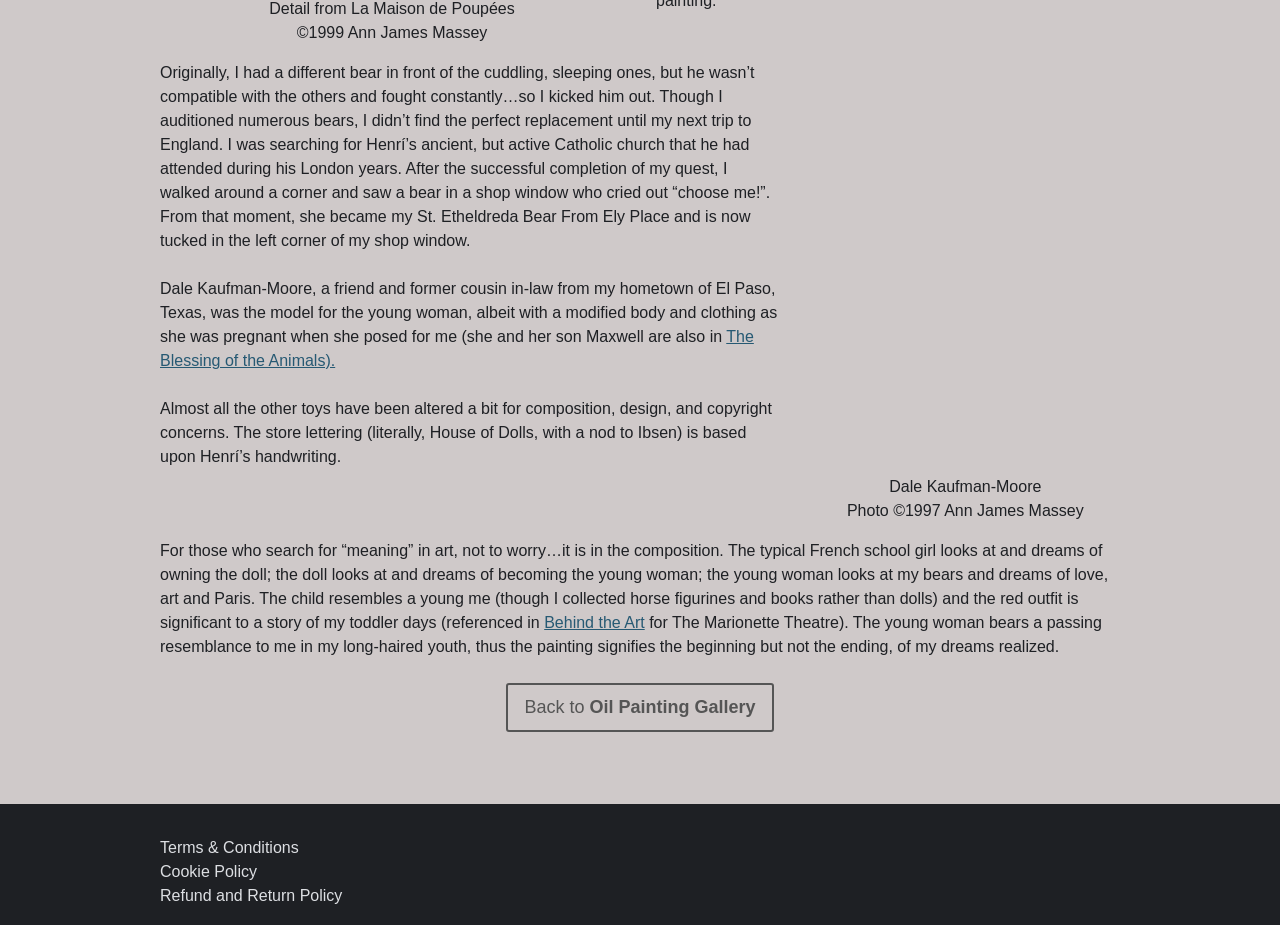Locate the bounding box for the described UI element: "Ministerial Meetings". Ensure the coordinates are four float numbers between 0 and 1, formatted as [left, top, right, bottom].

None